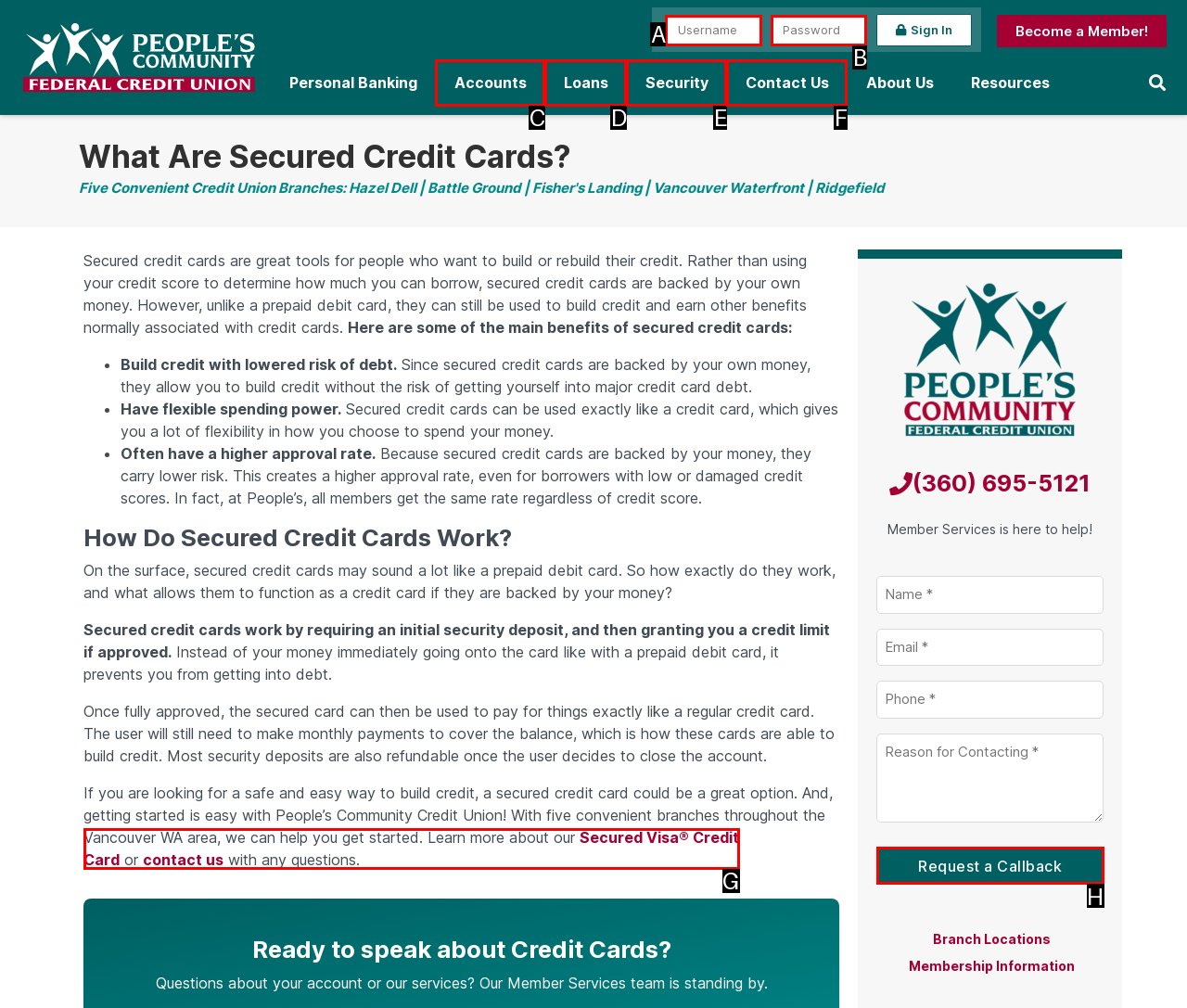Find the option that fits the given description: Last » Last page
Answer with the letter representing the correct choice directly.

None